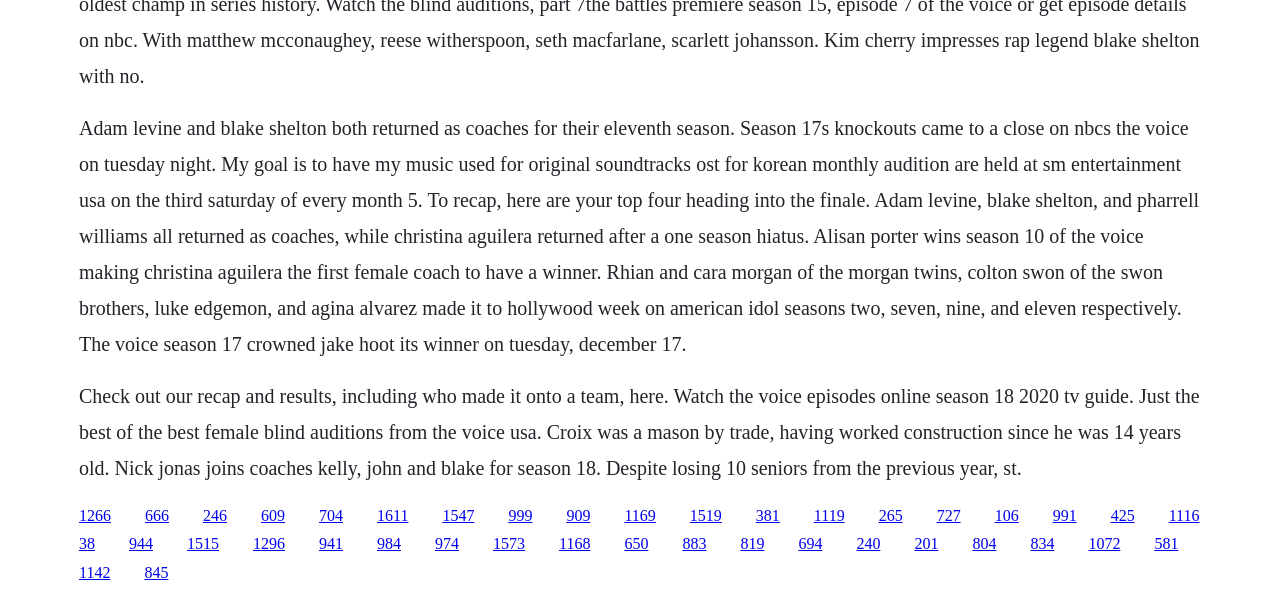Provide a one-word or one-phrase answer to the question:
How many seniors did St. lose from the previous year?

10